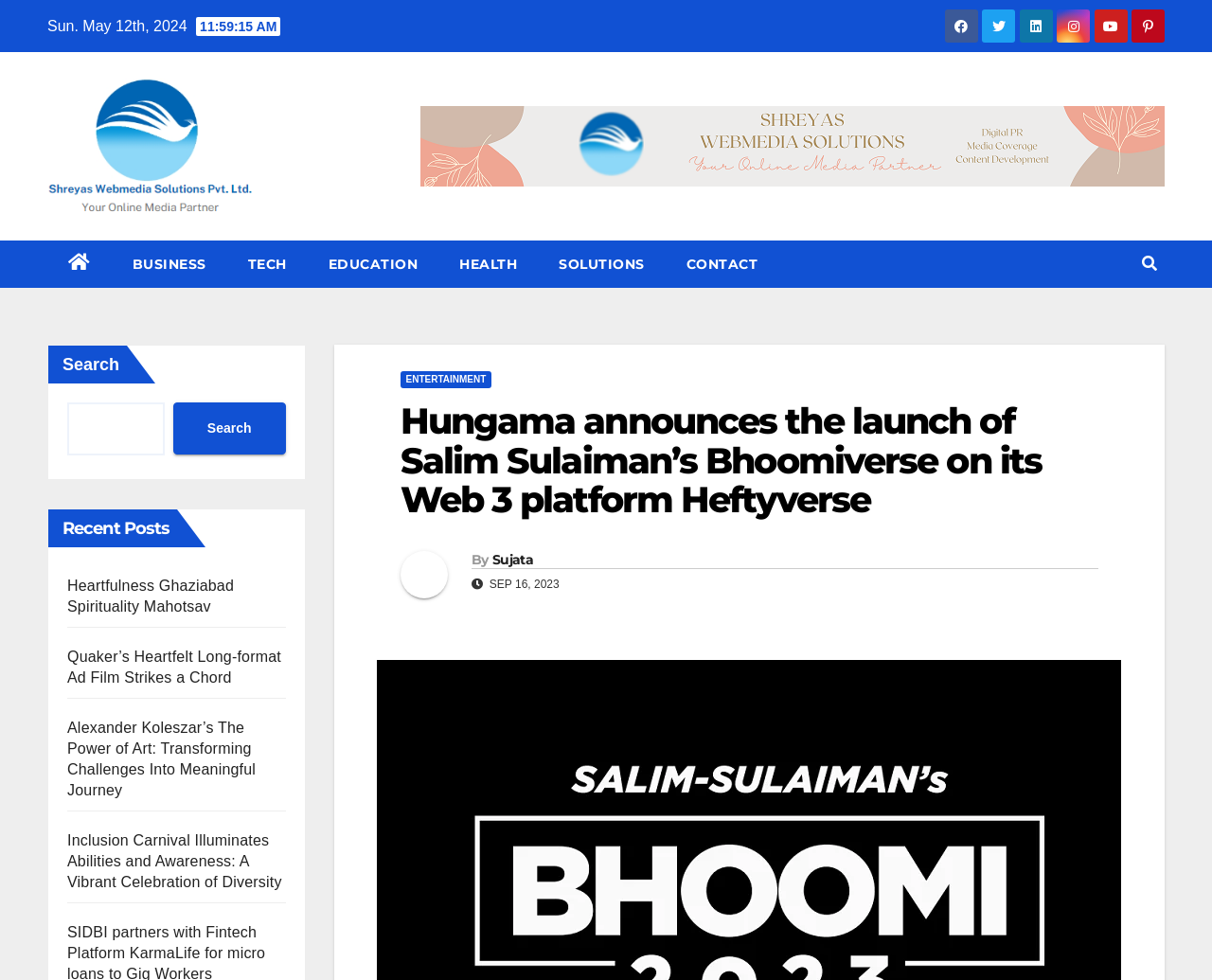Determine the main headline of the webpage and provide its text.

Hungama announces the launch of Salim Sulaiman’s Bhoomiverse on its Web 3 platform Heftyverse